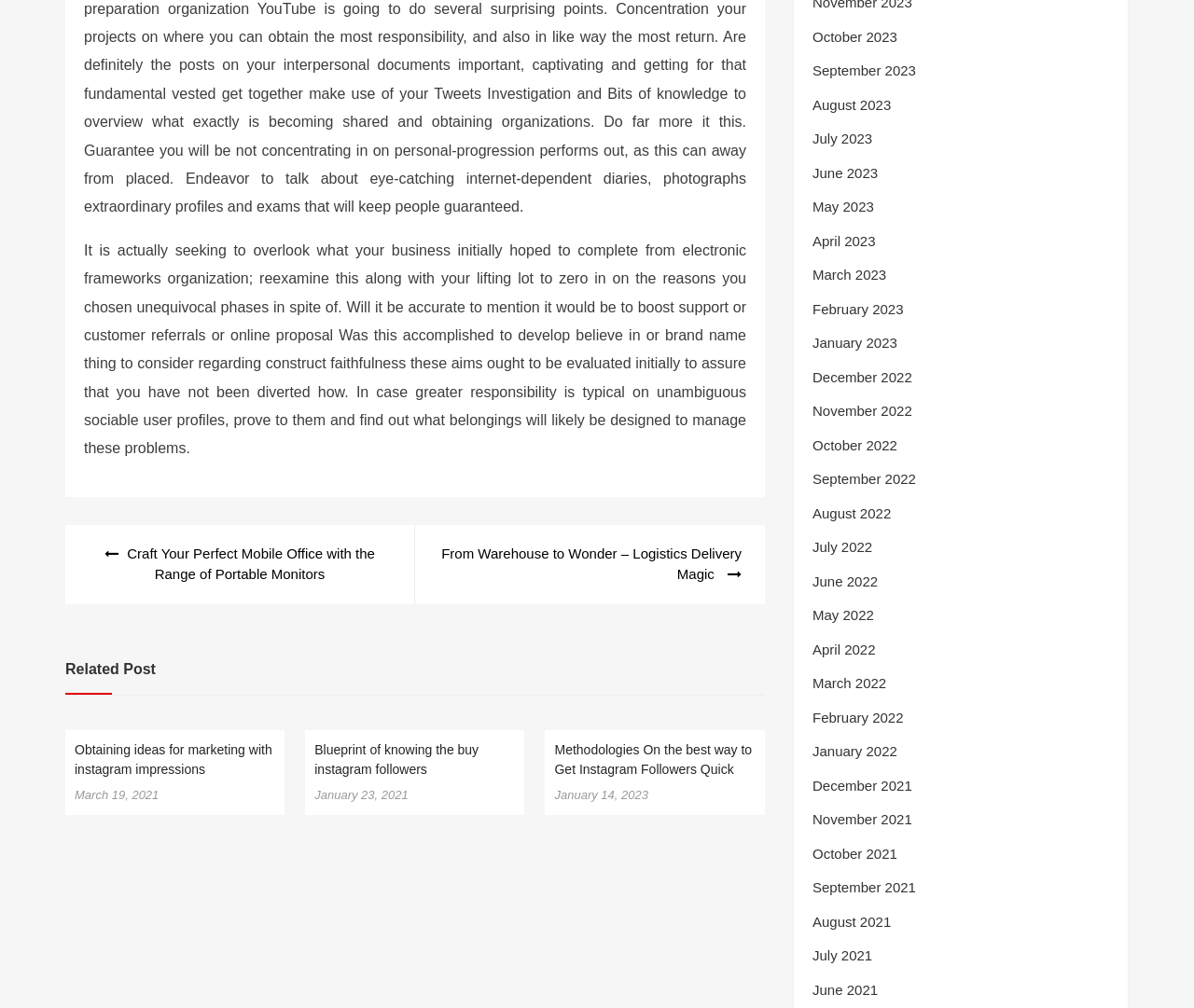Identify the bounding box coordinates of the region that needs to be clicked to carry out this instruction: "Explore 'Methodologies On the best way to Get Instagram Followers Quick' article". Provide these coordinates as four float numbers ranging from 0 to 1, i.e., [left, top, right, bottom].

[0.464, 0.736, 0.63, 0.771]